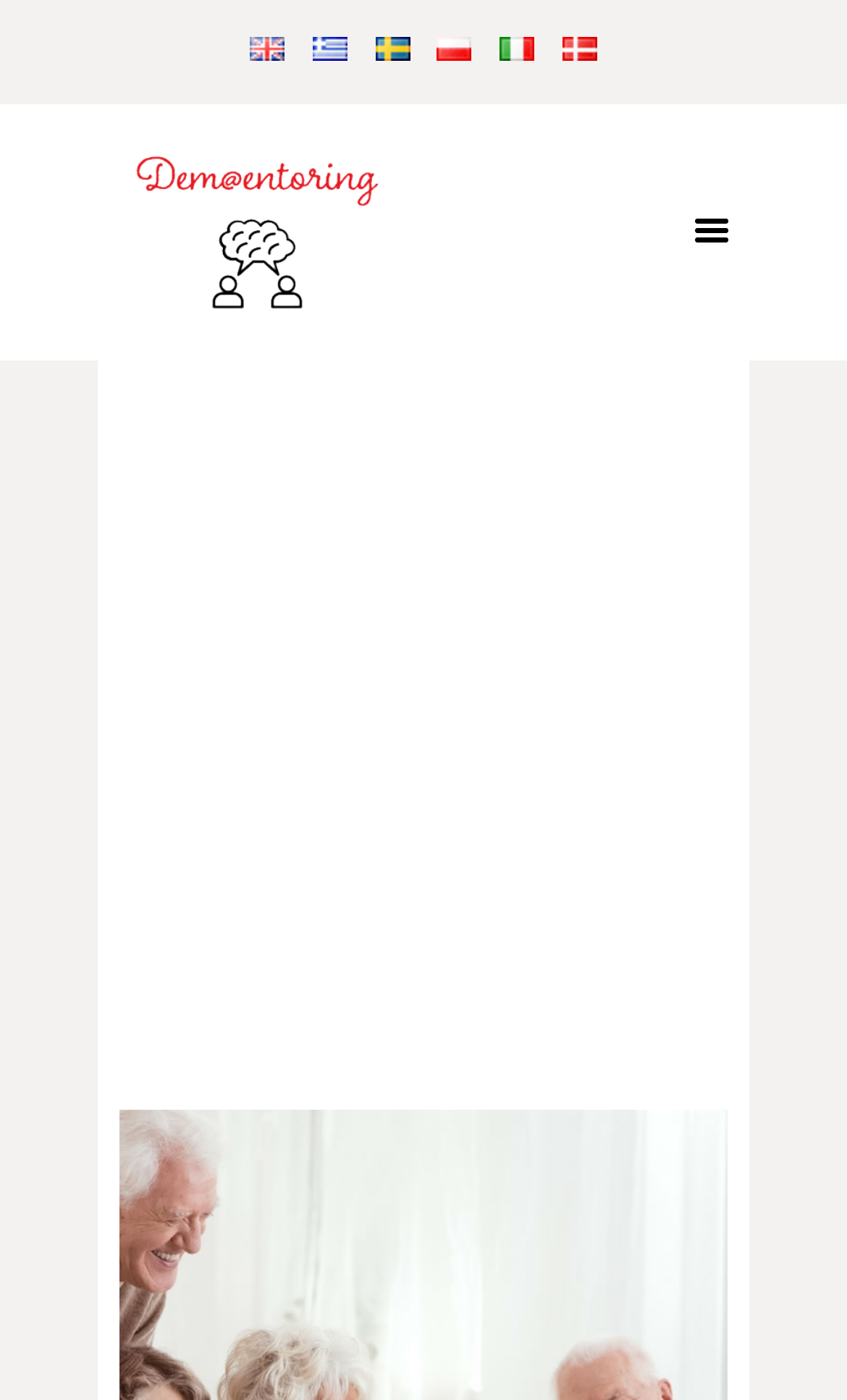Find and indicate the bounding box coordinates of the region you should select to follow the given instruction: "Read more about United College – Principal (I)".

None